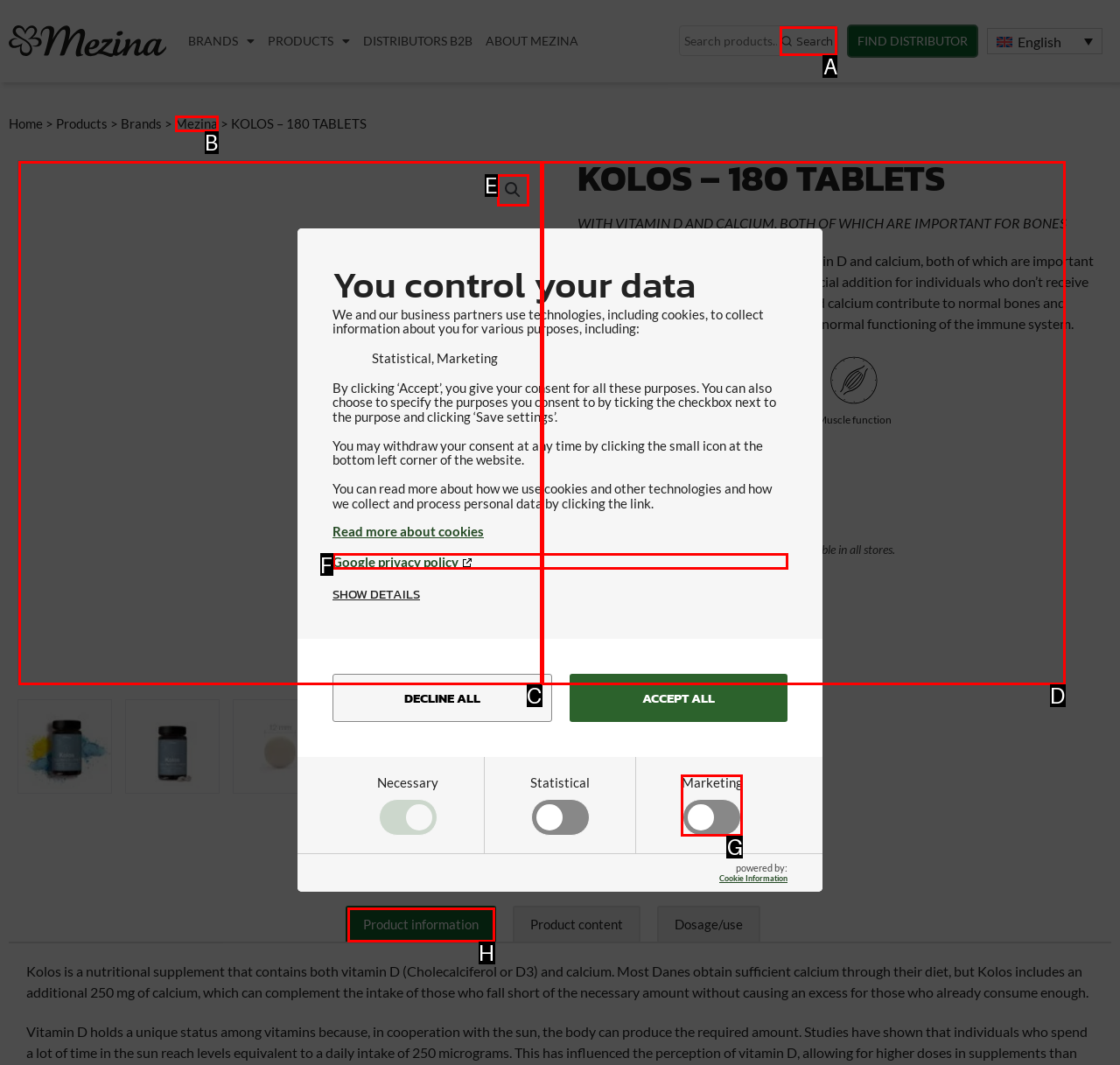From the description: parent_node: Marketing name="cookie_cat_marketing", identify the option that best matches and reply with the letter of that option directly.

G